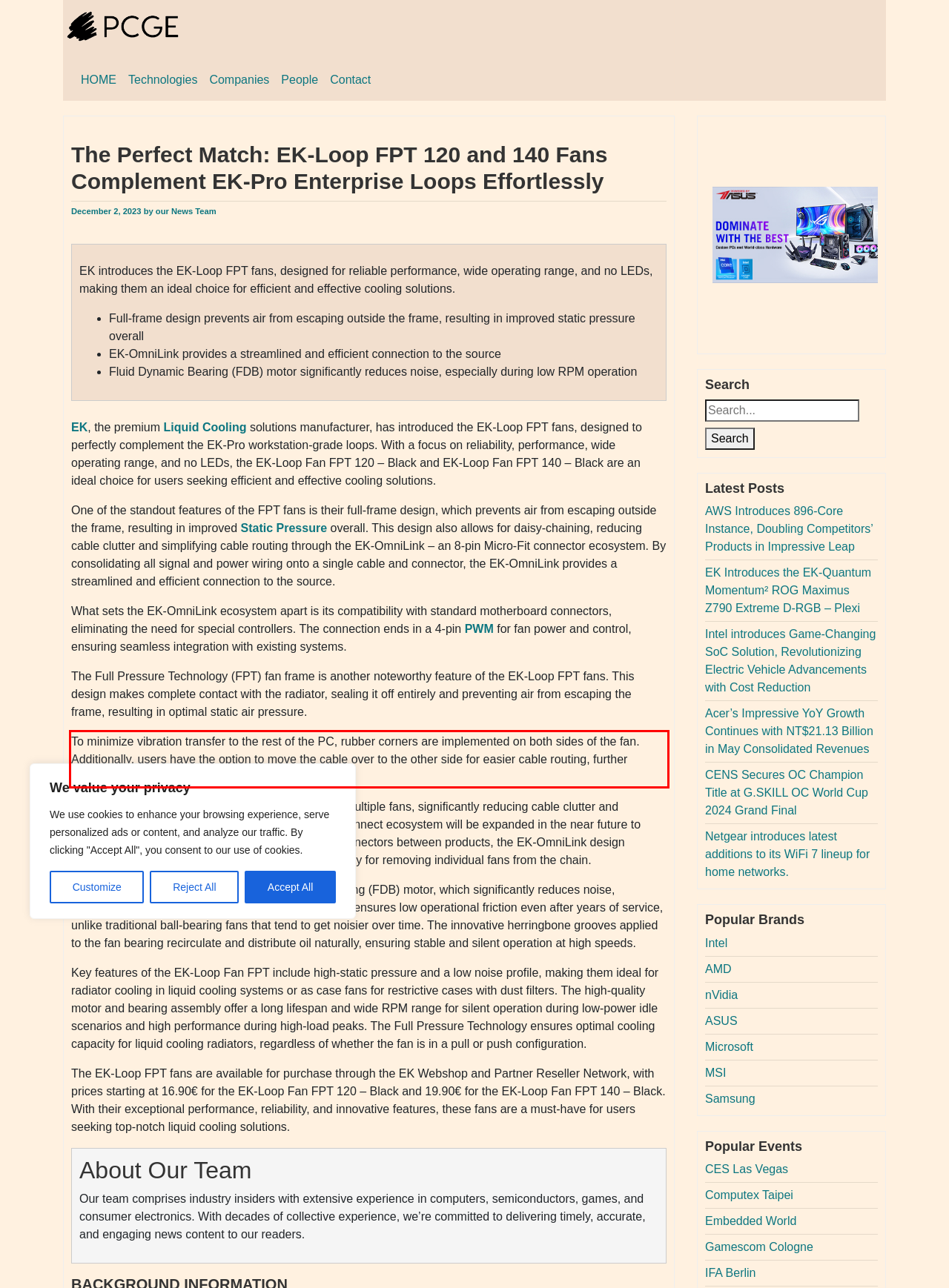Please analyze the screenshot of a webpage and extract the text content within the red bounding box using OCR.

To minimize vibration transfer to the rest of the PC, rubber corners are implemented on both sides of the fan. Additionally, users have the option to move the cable over to the other side for easier cable routing, further enhancing the overall aesthetic appeal.